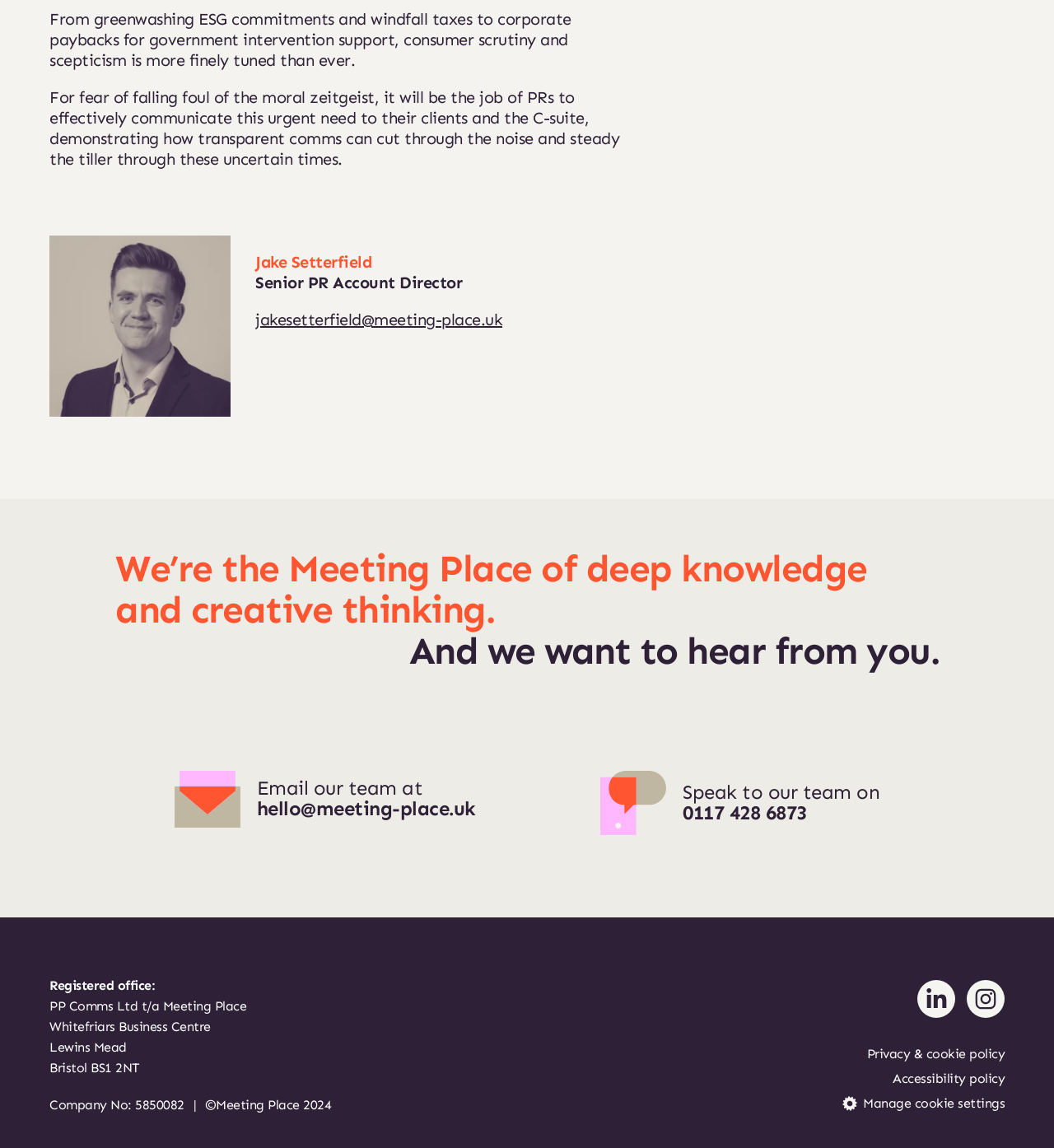Please mark the bounding box coordinates of the area that should be clicked to carry out the instruction: "Click on the 'Previous' button".

None